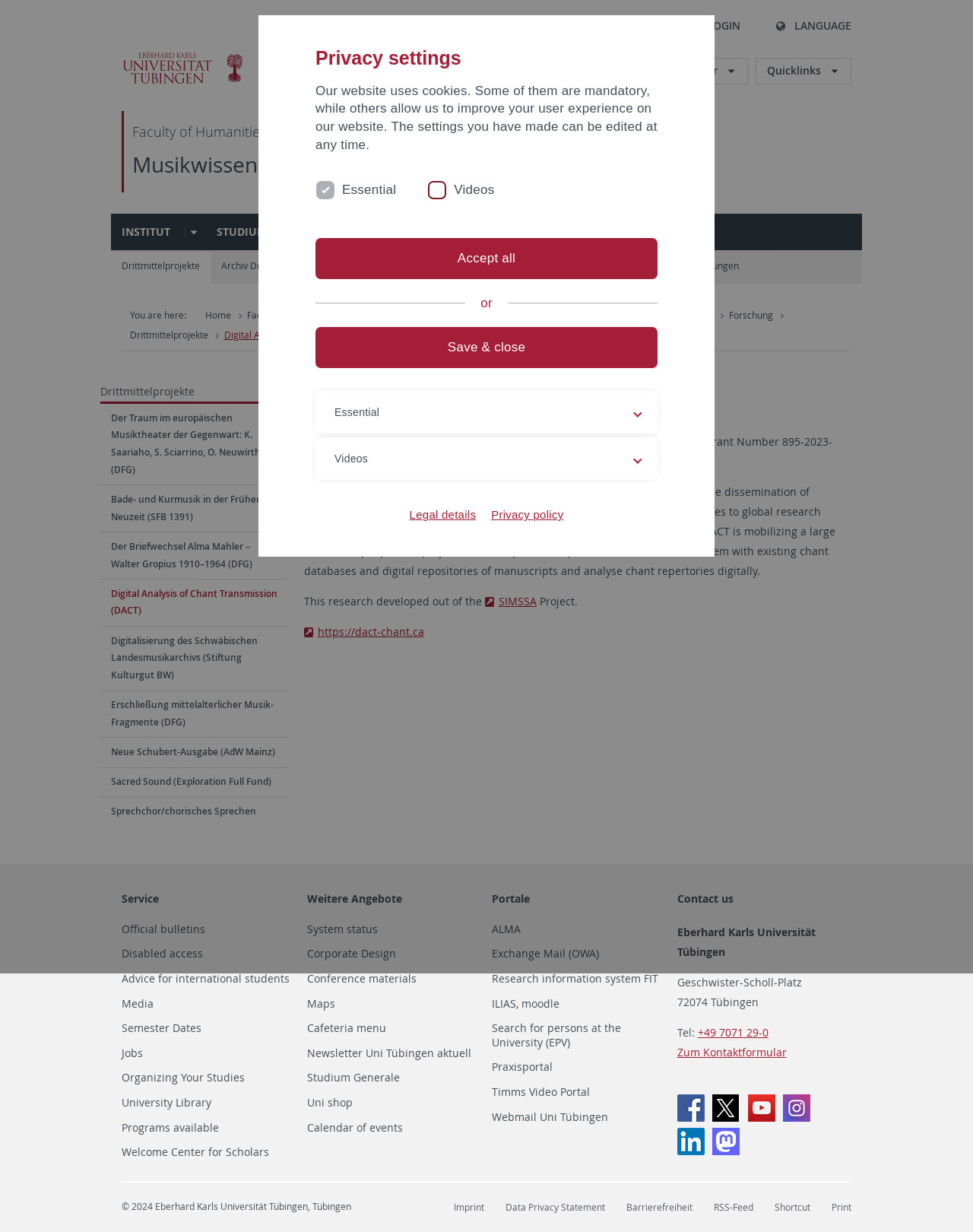Utilize the information from the image to answer the question in detail:
What is the name of the project?

I found the answer by reading the main heading of the webpage, which says 'Digital Analysis of Chant Transmission'.